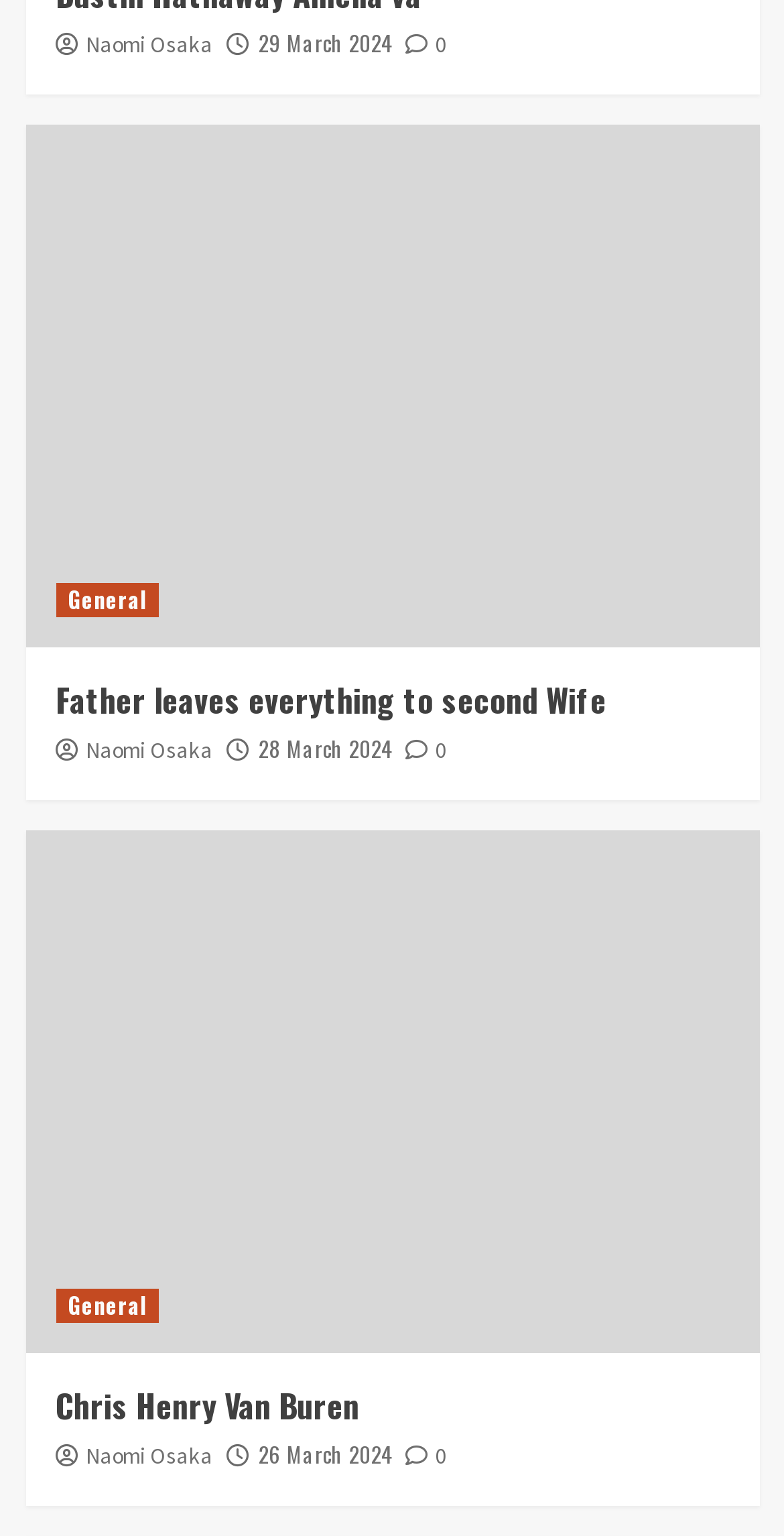Find and provide the bounding box coordinates for the UI element described here: "26 March 2024". The coordinates should be given as four float numbers between 0 and 1: [left, top, right, bottom].

[0.329, 0.936, 0.499, 0.957]